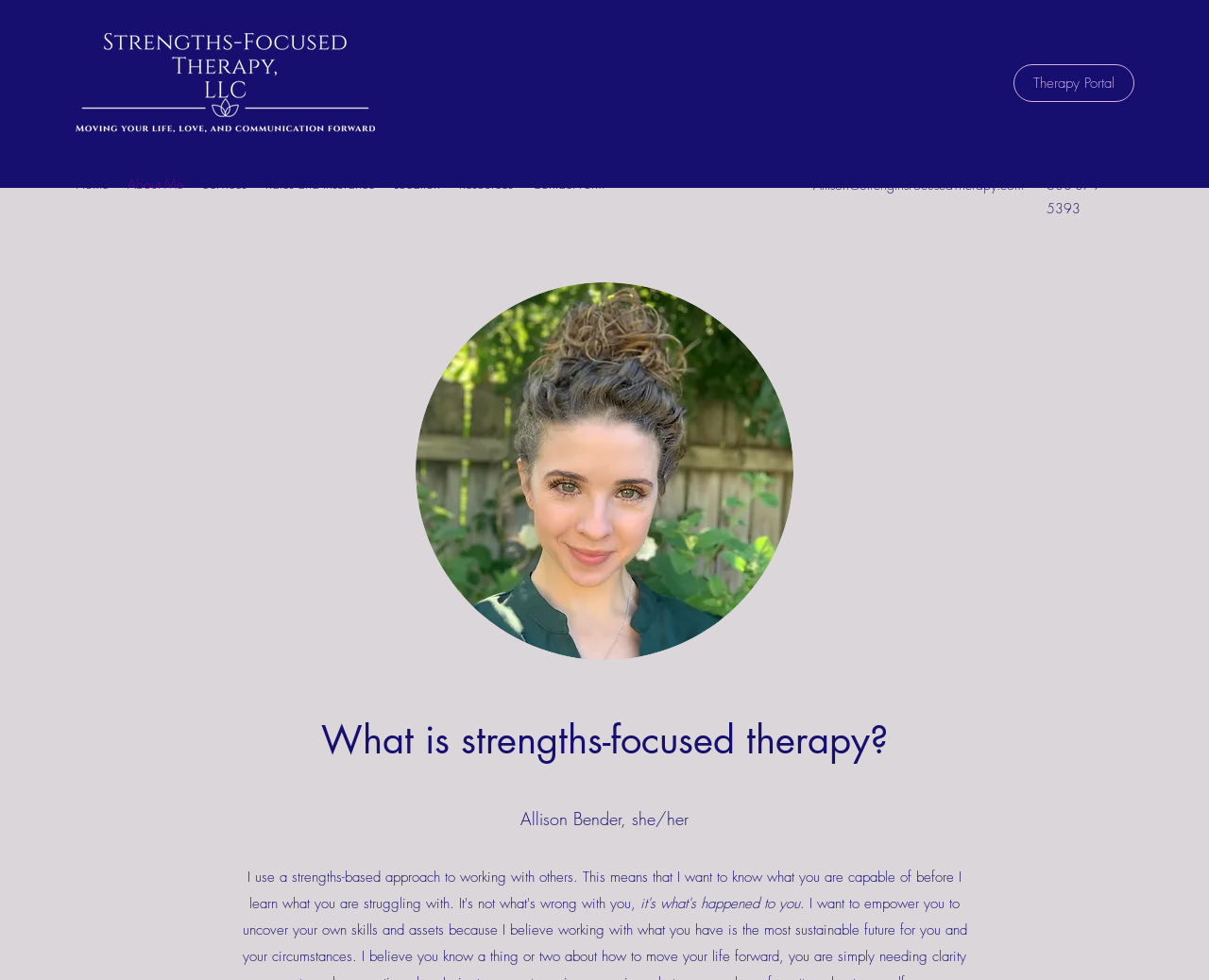Could you provide the bounding box coordinates for the portion of the screen to click to complete this instruction: "Learn about 'What is strengths-focused therapy?'"?

[0.195, 0.729, 0.805, 0.781]